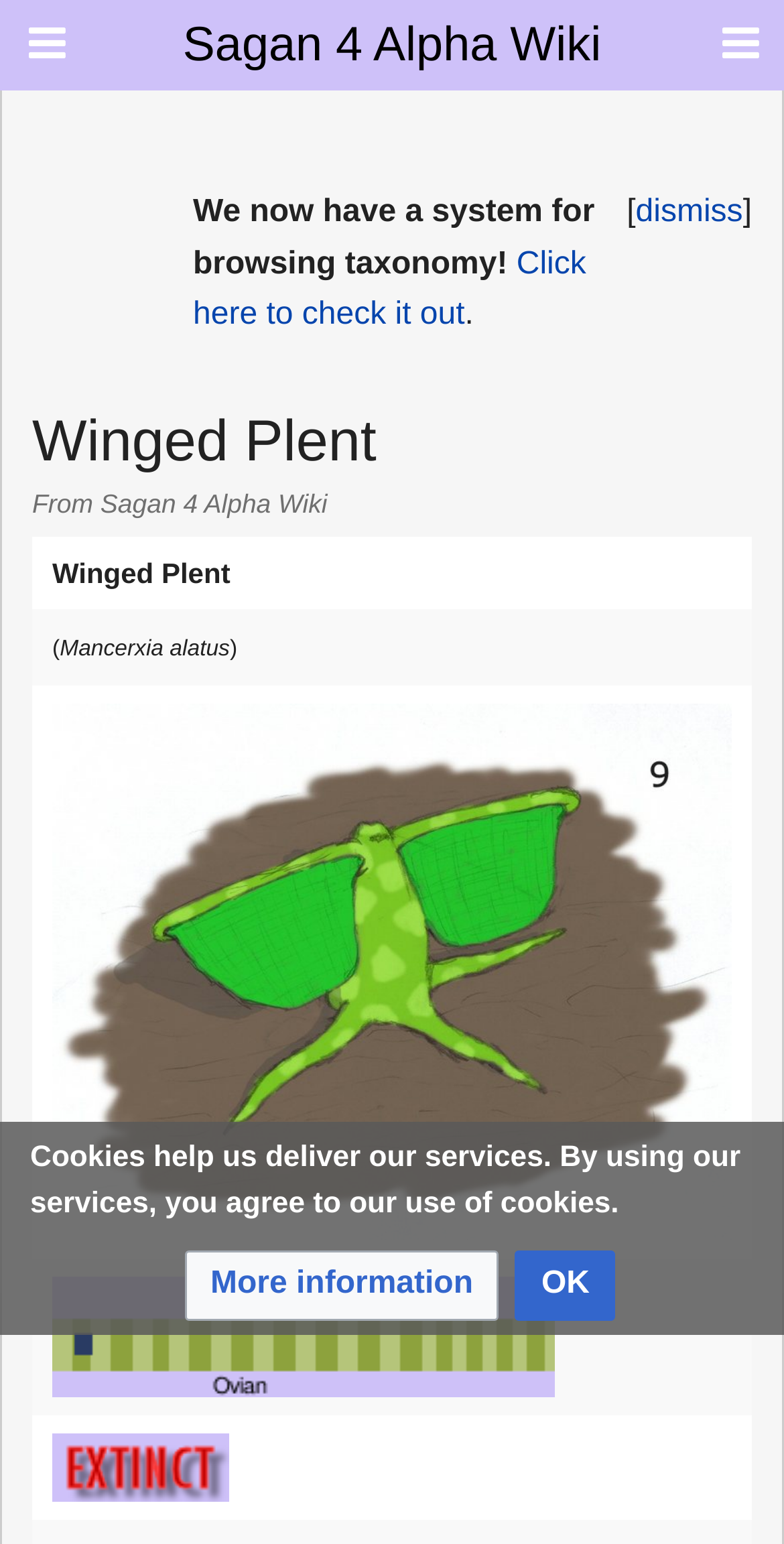Using the details from the image, please elaborate on the following question: How many images are there on the webpage?

There are two images on the webpage, one is the main image of Winged Plent located in the grid cell, and the other is a small image in the grid cell below it.